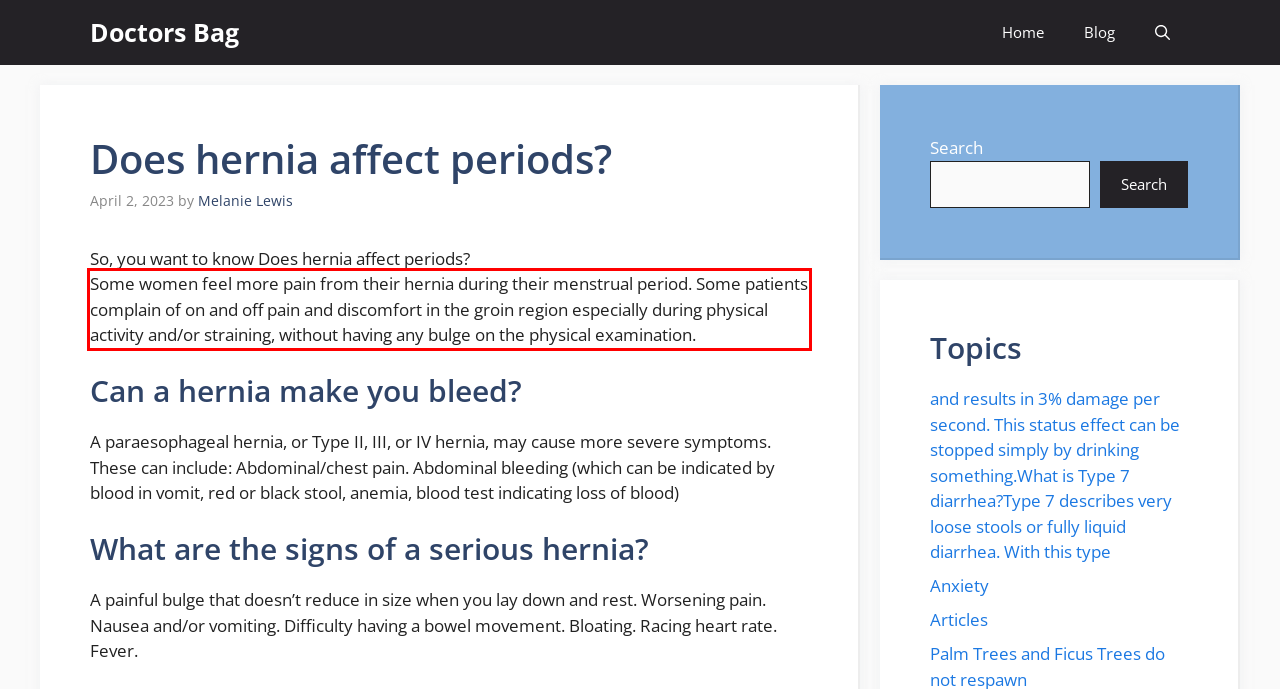Please analyze the provided webpage screenshot and perform OCR to extract the text content from the red rectangle bounding box.

Some women feel more pain from their hernia during their menstrual period. Some patients complain of on and off pain and discomfort in the groin region especially during physical activity and/or straining, without having any bulge on the physical examination.